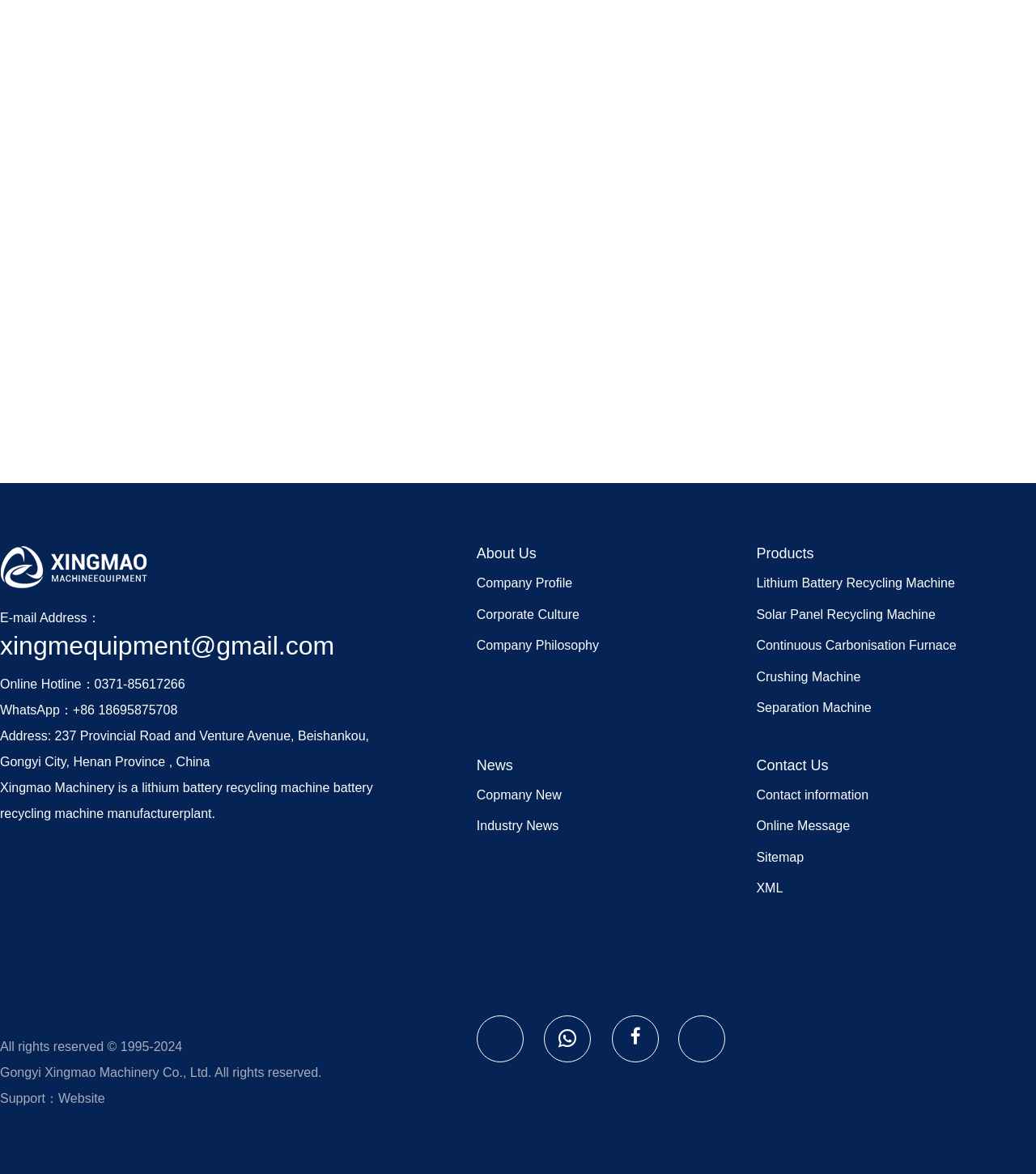Pinpoint the bounding box coordinates of the clickable area needed to execute the instruction: "Read about the company profile". The coordinates should be specified as four float numbers between 0 and 1, i.e., [left, top, right, bottom].

[0.46, 0.491, 0.552, 0.503]